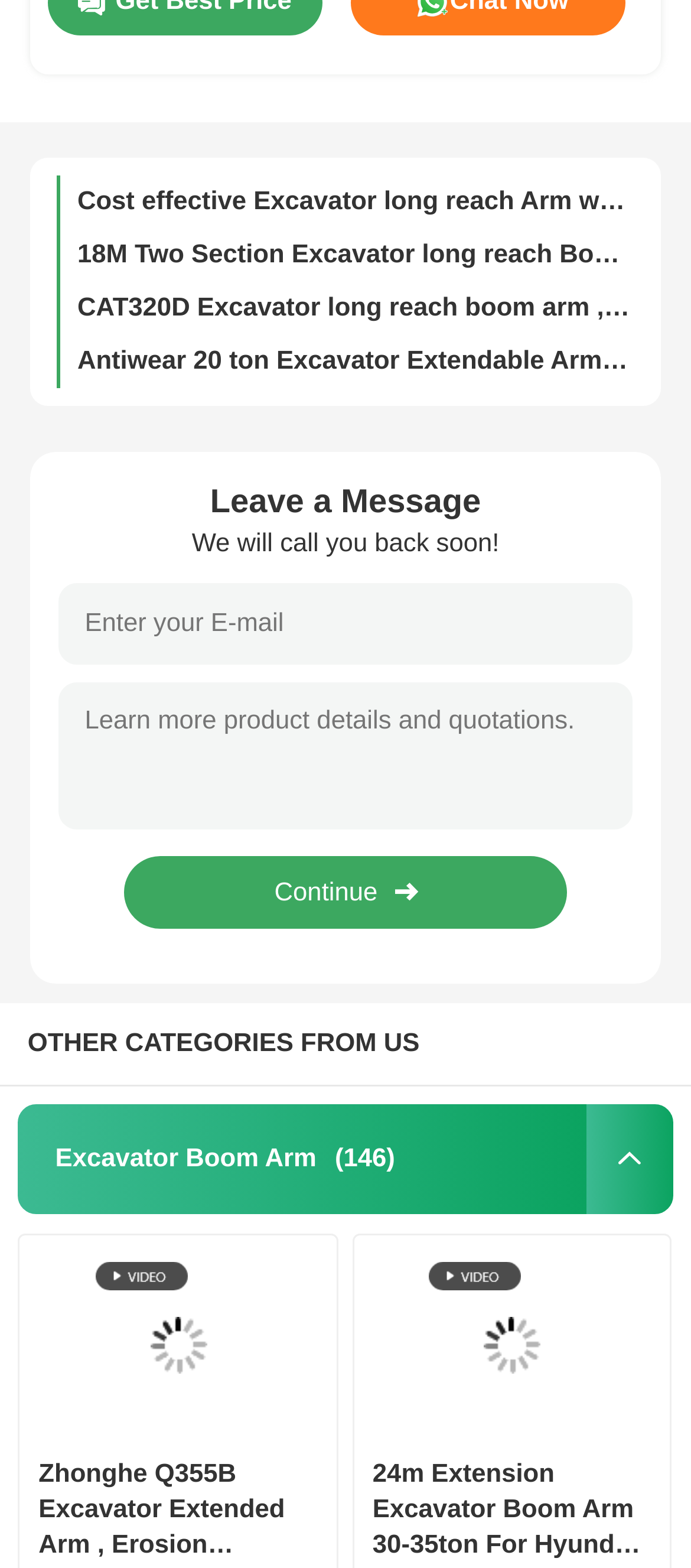Respond with a single word or phrase:
How many images are there on the webpage?

4